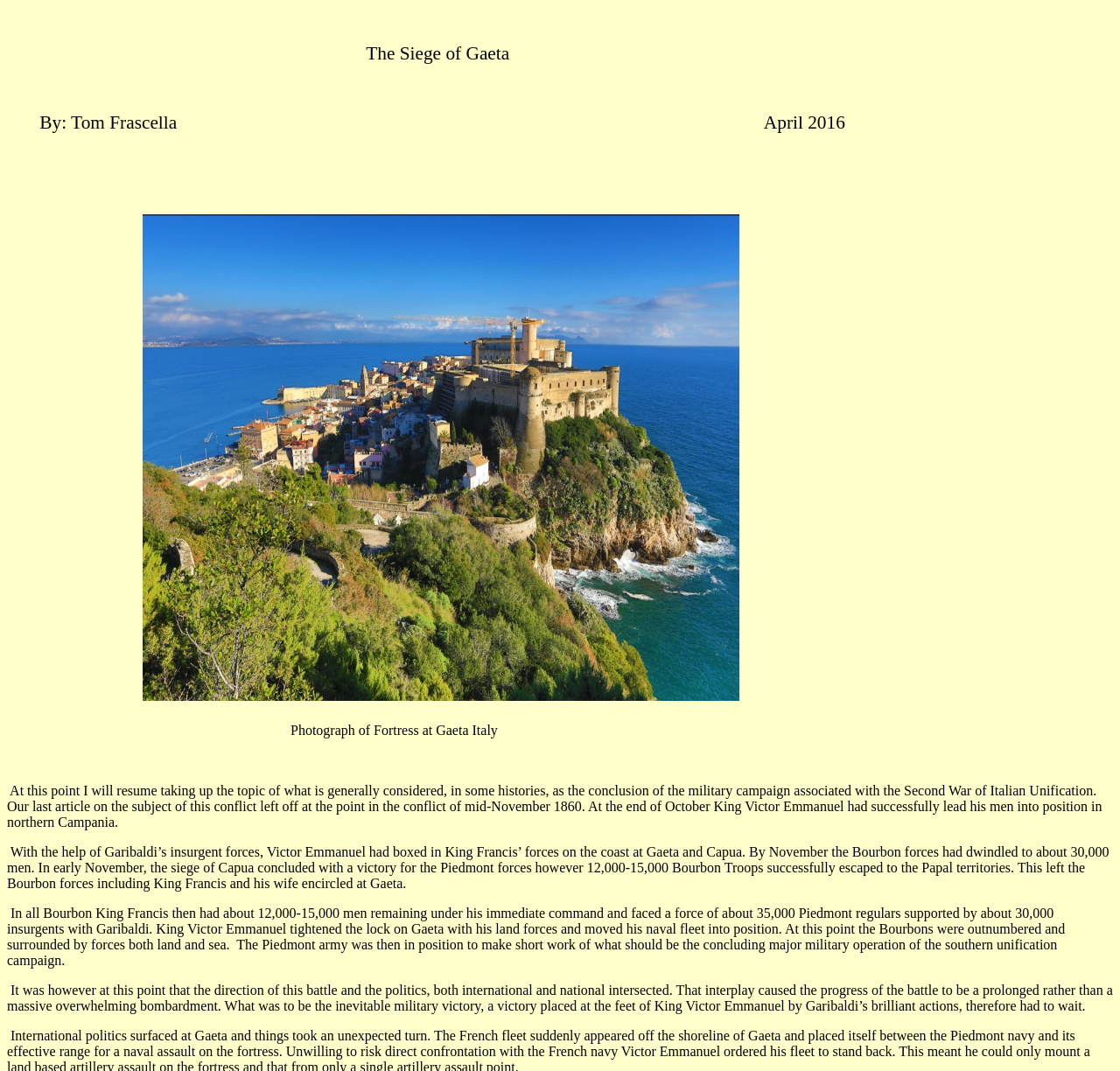What is the topic of the article?
Answer the question in as much detail as possible.

I determined the topic of the article by reading the content of the StaticText elements, which mention the Second War of Italian Unification, King Victor Emmanuel, and the siege of Gaeta, indicating that the article is about this historical event.